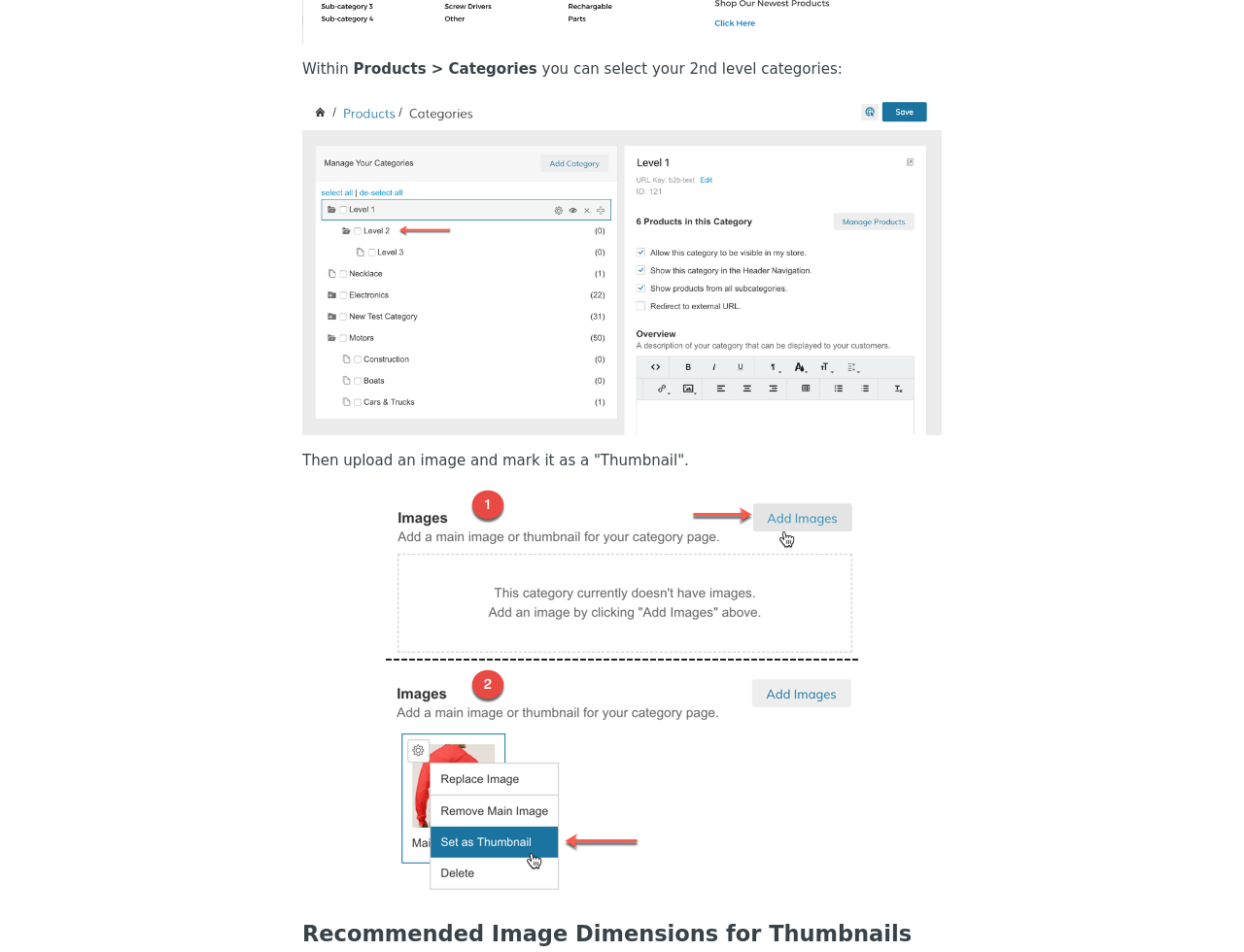Specify the bounding box coordinates of the element's region that should be clicked to achieve the following instruction: "Click on the 'Bing Ads Conversion Tracking' link". The bounding box coordinates consist of four float numbers between 0 and 1, in the format [left, top, right, bottom].

[0.004, 0.021, 0.215, 0.049]